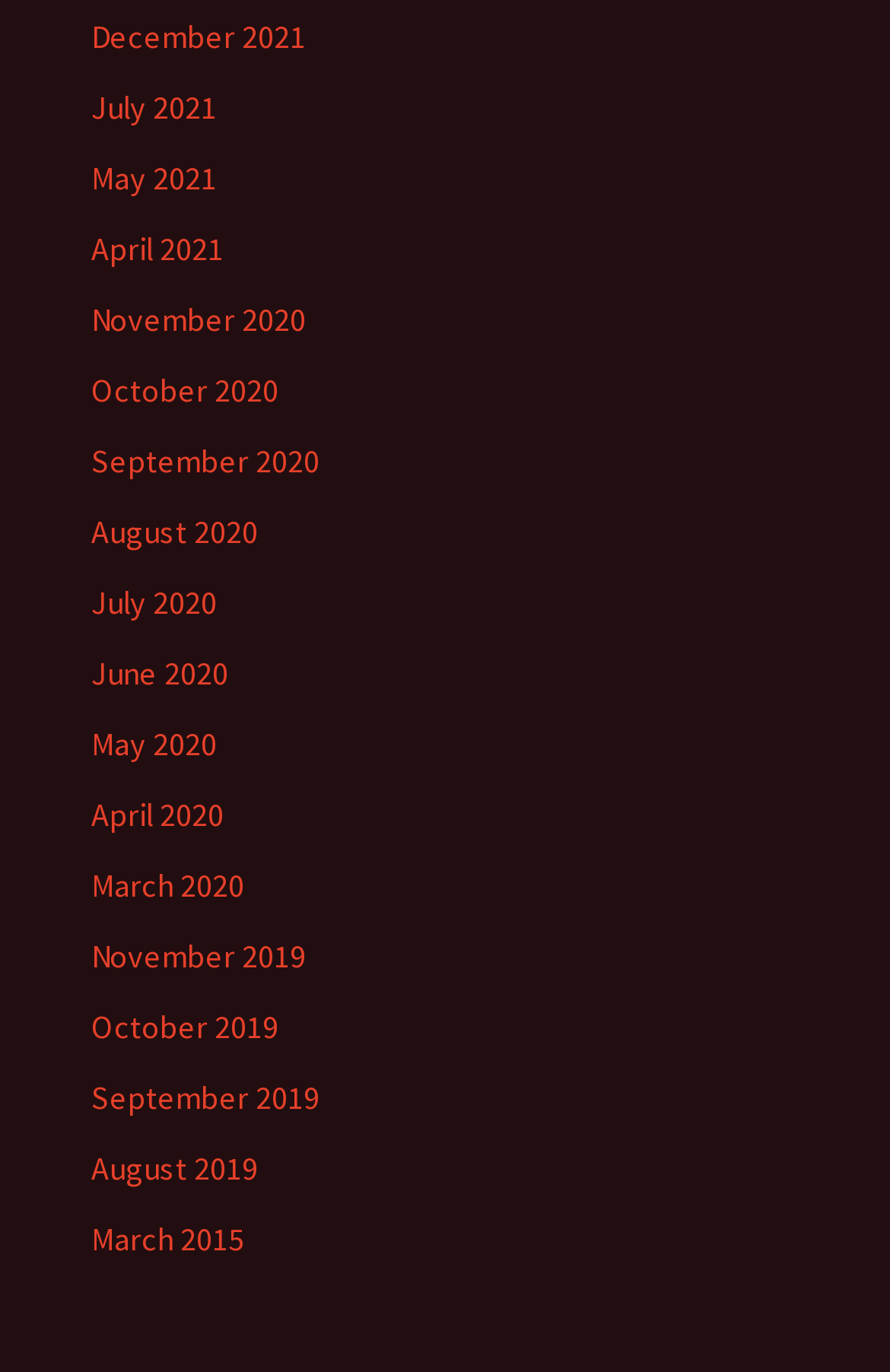Determine the bounding box coordinates of the clickable region to execute the instruction: "view July 2021". The coordinates should be four float numbers between 0 and 1, denoted as [left, top, right, bottom].

[0.103, 0.063, 0.244, 0.092]